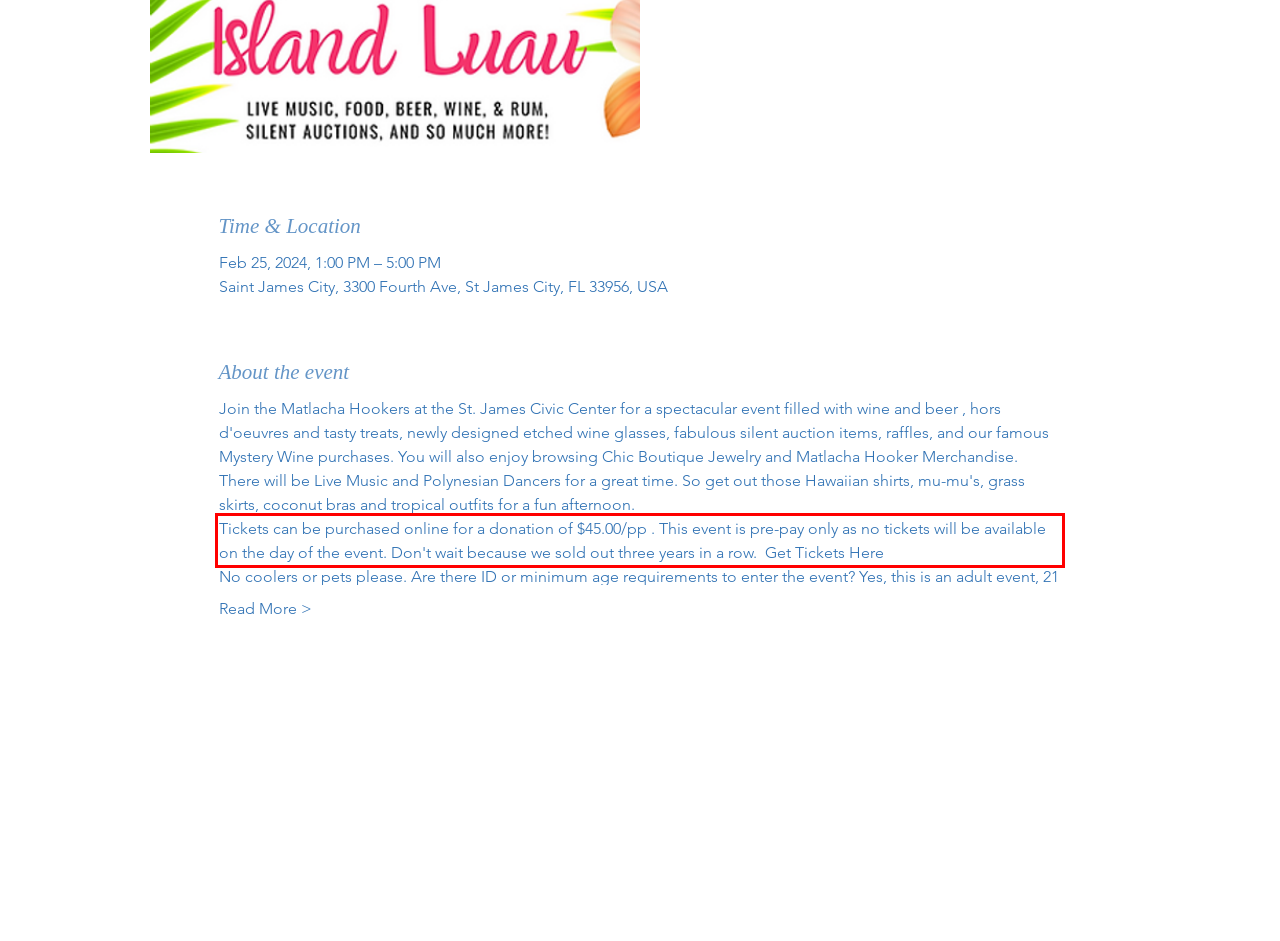You have a screenshot of a webpage where a UI element is enclosed in a red rectangle. Perform OCR to capture the text inside this red rectangle.

Tickets can be purchased online for a donation of $45.00/pp . This event is pre-pay only as no tickets will be available on the day of the event. Don't wait because we sold out three years in a row. Get Tickets Here